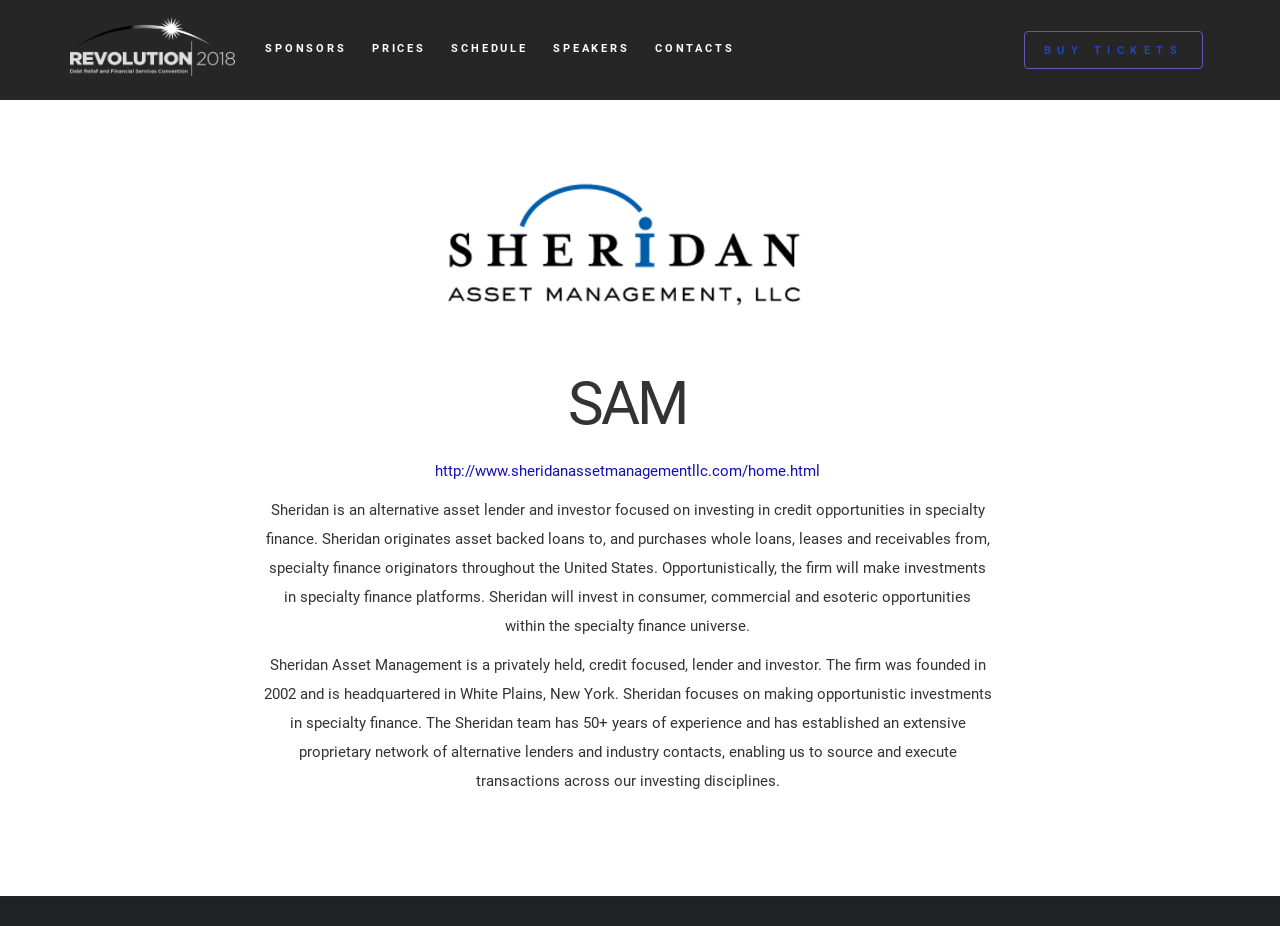Please determine the bounding box coordinates of the area that needs to be clicked to complete this task: 'click Revolution Convention'. The coordinates must be four float numbers between 0 and 1, formatted as [left, top, right, bottom].

[0.055, 0.018, 0.184, 0.087]